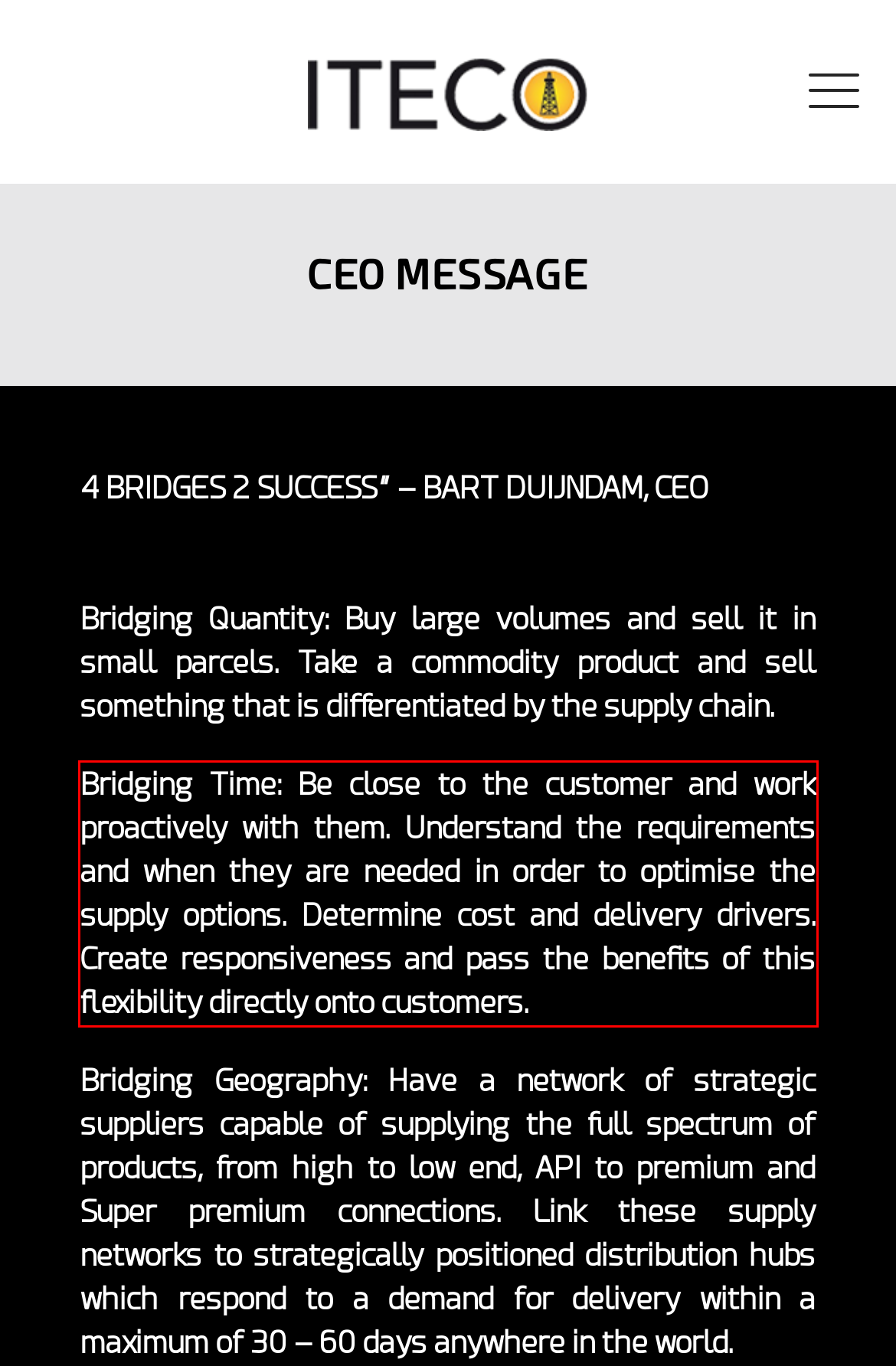From the given screenshot of a webpage, identify the red bounding box and extract the text content within it.

Bridging Time: Be close to the customer and work proactively with them. Understand the requirements and when they are needed in order to optimise the supply options. Determine cost and delivery drivers. Create responsiveness and pass the benefits of this flexibility directly onto customers.